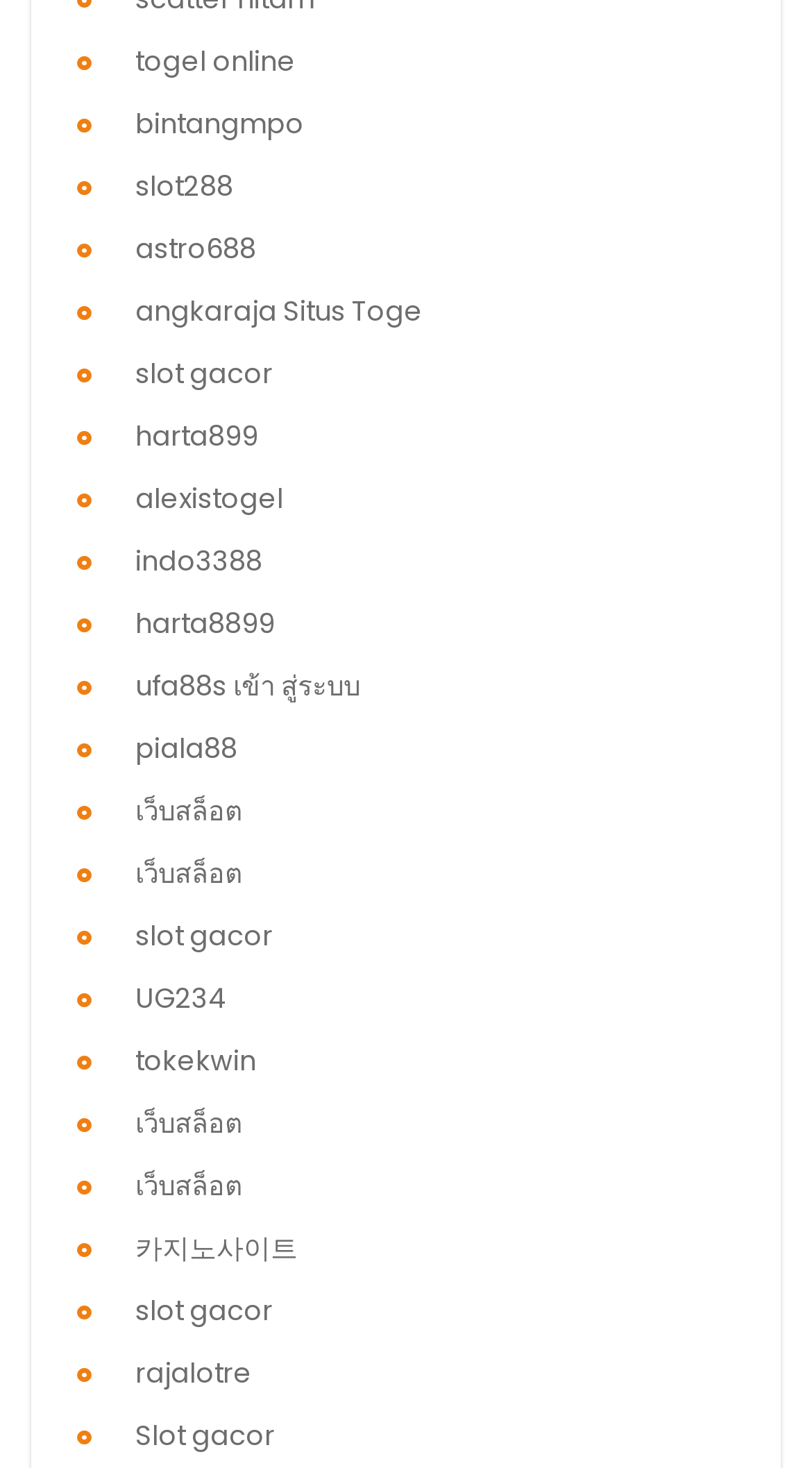Indicate the bounding box coordinates of the element that needs to be clicked to satisfy the following instruction: "access astro688 website". The coordinates should be four float numbers between 0 and 1, i.e., [left, top, right, bottom].

[0.167, 0.157, 0.315, 0.184]